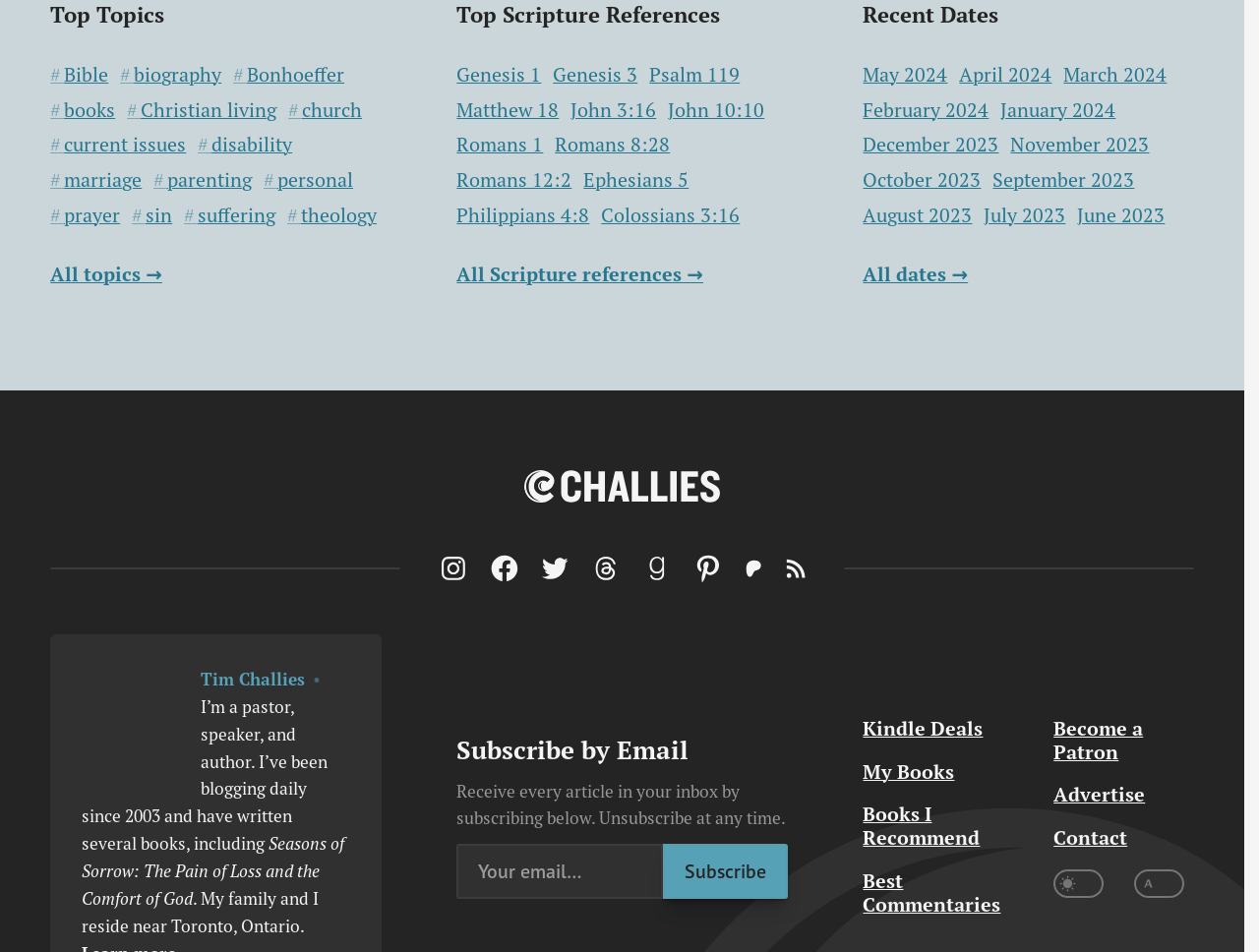Identify the bounding box for the described UI element. Provide the coordinates in (top-left x, top-left y, bottom-right x, bottom-right y) format with values ranging from 0 to 1: parent_node: Search opportunities name="keywords" placeholder="Keywords"

None